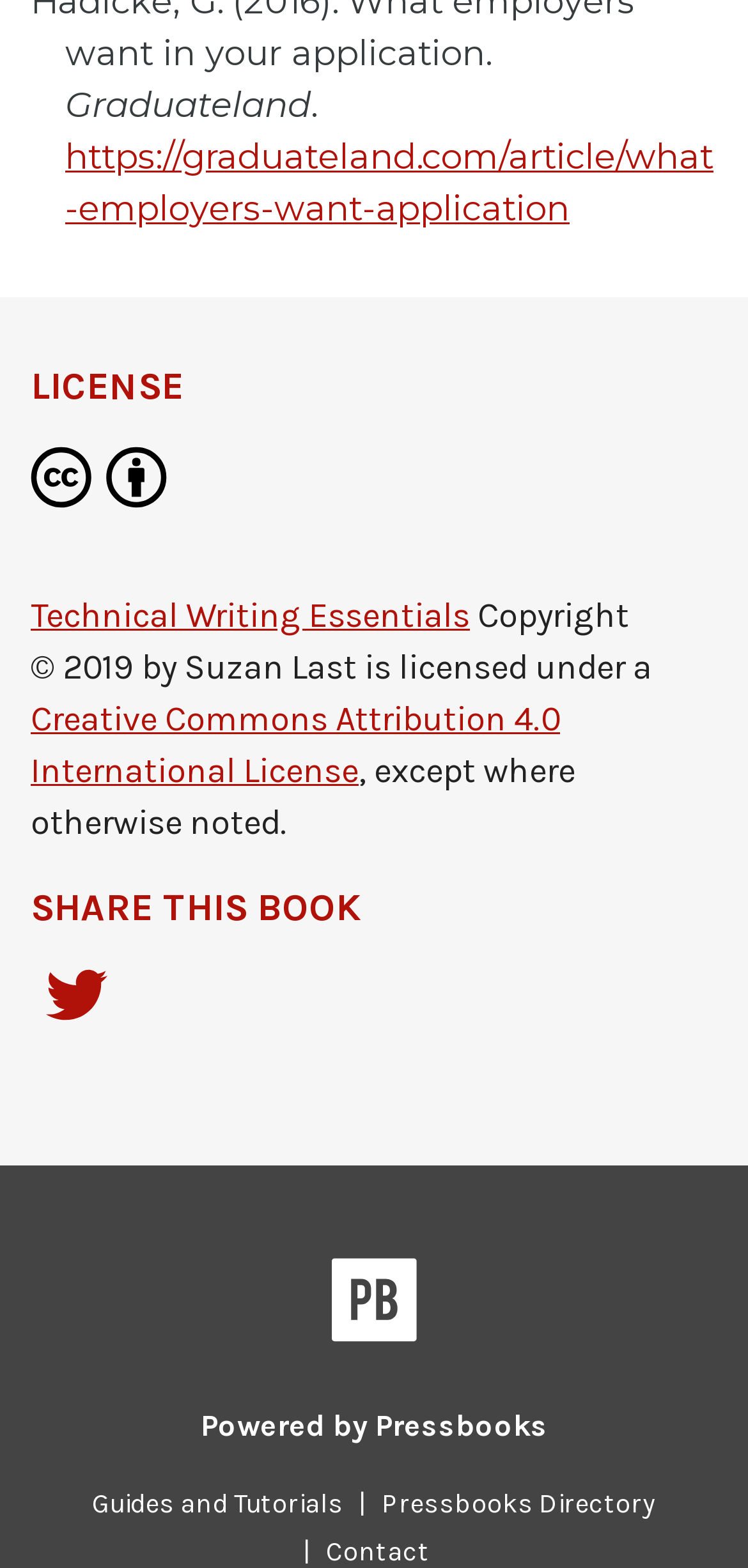Respond with a single word or phrase to the following question: What is the title of the article linked at the top of the page?

What Employers Want in an Application